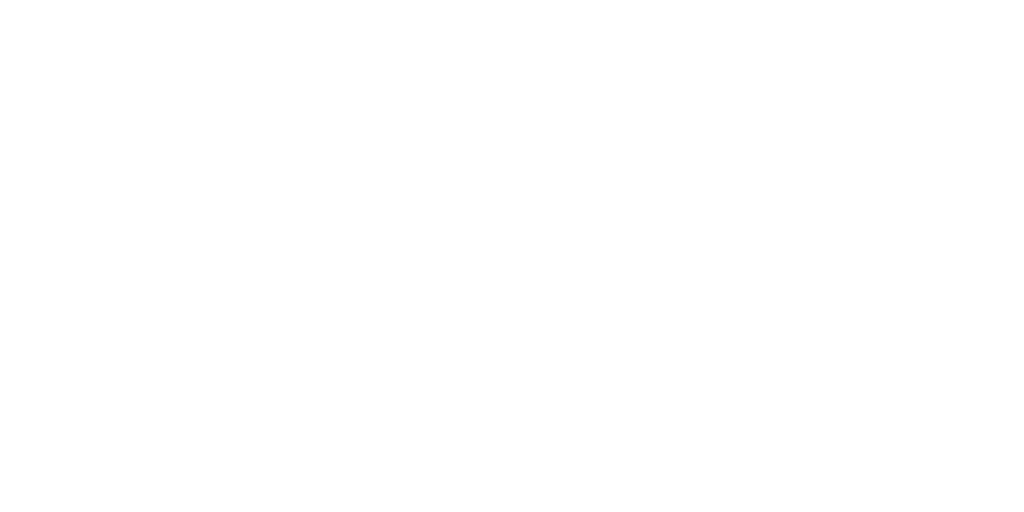Paint a vivid picture with your words by describing the image in detail.

The image appears to be a graphic representation associated with the "Global Hunger Index," a crucial indicator reflecting food security and nutrition status globally. This index highlights India's performance and the factors contributing to its rank, accentuating the significance of addressing hunger-related issues. The visual likely serves as a compelling introduction to the subject, aiming to engage viewers and encourage them to explore further information regarding India's rankings and challenges in food security. The presentation aims to illustrate the imperative for informed decision-making in agricultural policies and practices, linking to initiatives like doubling farmers' income to enhance food production and consumption strategies.